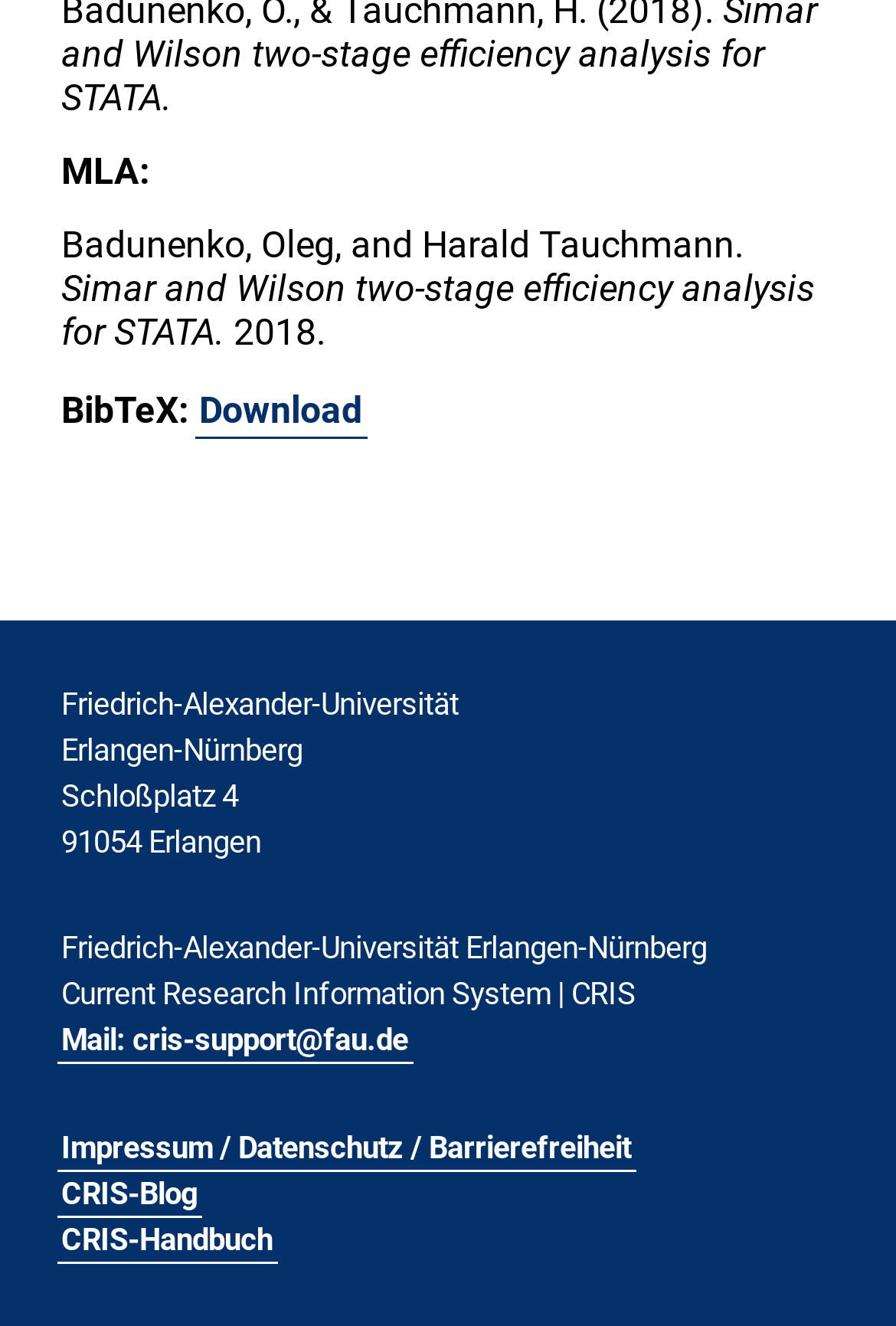Find the UI element described as: "CRIS-Blog" and predict its bounding box coordinates. Ensure the coordinates are four float numbers between 0 and 1, [left, top, right, bottom].

[0.063, 0.884, 0.225, 0.919]